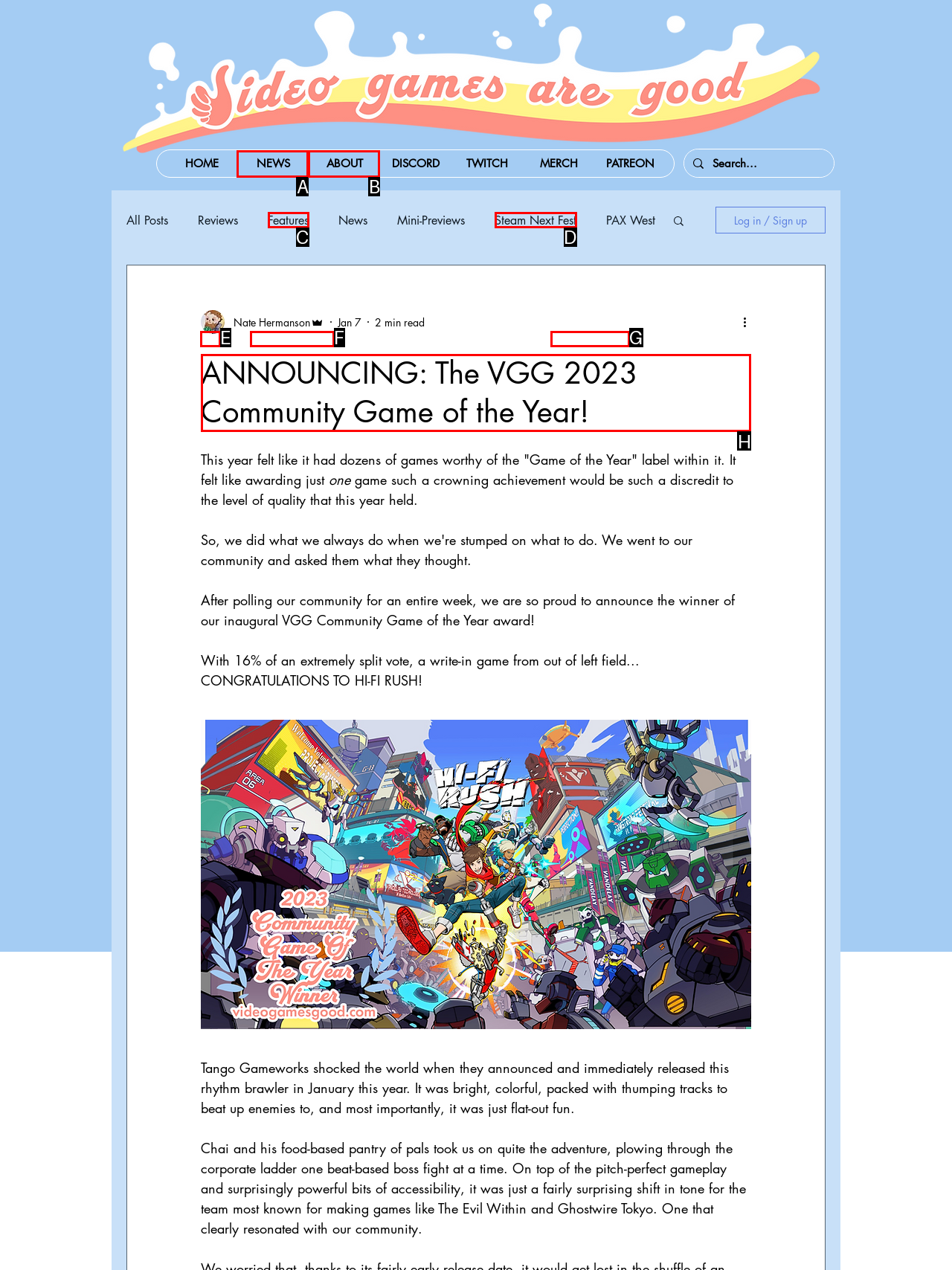Pick the option that should be clicked to perform the following task: Click on Lamy Z28 Ink Converter link
Answer with the letter of the selected option from the available choices.

None